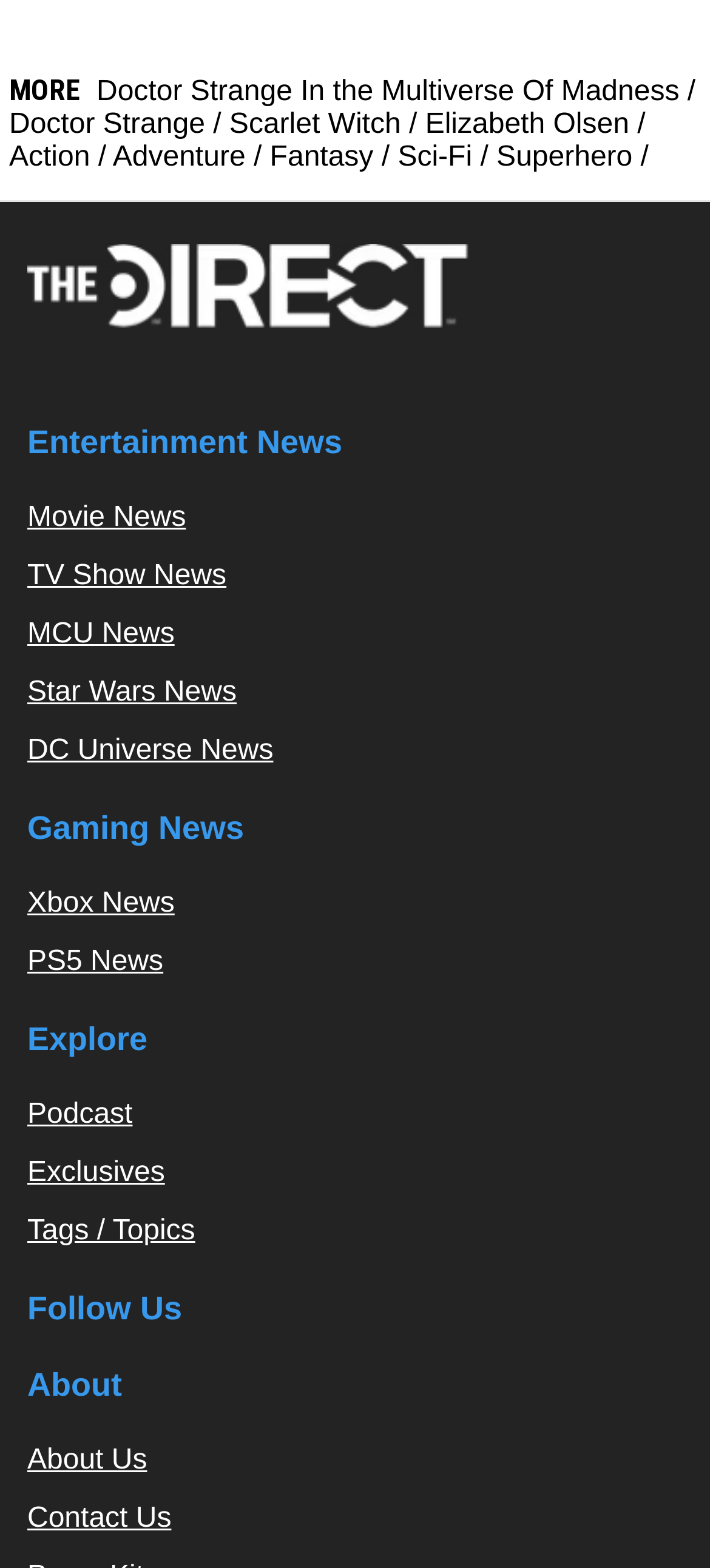What type of content is available under 'Explore'?
Give a thorough and detailed response to the question.

The answer can be found by looking at the link elements under the 'Explore' heading, which indicate that the website offers content such as podcasts, exclusives, and tags/topics.